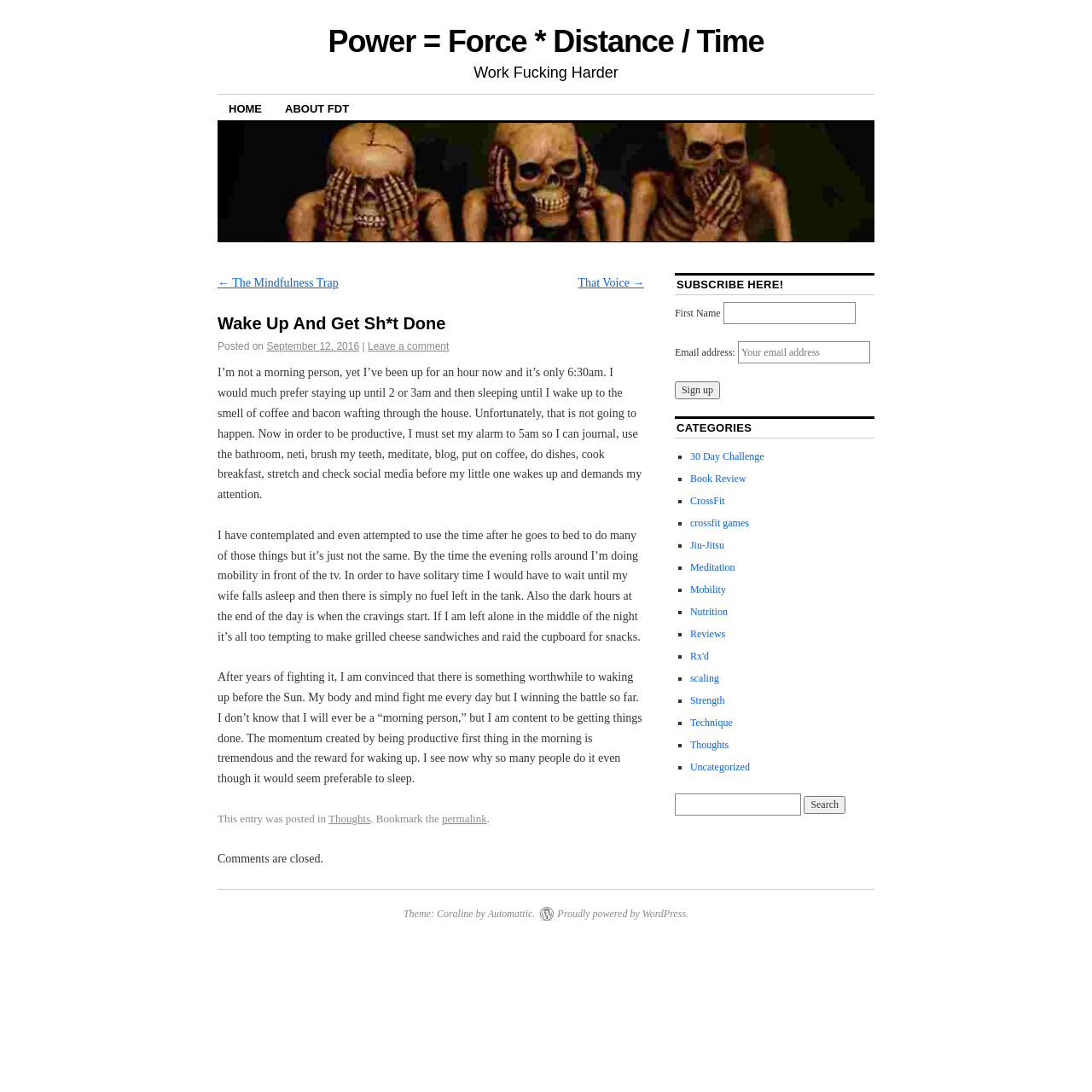Describe all the significant parts and information present on the webpage.

This webpage is a blog post titled "Wake Up And Get Sh*t Done | Power = Force * Distance / Time". At the top, there is a navigation menu with links to "HOME" and "ABOUT FDT". Below the title, there is a heading "Wake Up And Get Sh*t Done" followed by a paragraph of text describing the author's struggle to wake up early and be productive. 

To the left of the main content, there is a sidebar with links to previous and next posts, titled "← The Mindfulness Trap" and "That Voice →", respectively. Below these links, there is a section with the post's metadata, including the date "September 12, 2016" and a link to "Leave a comment".

The main content of the post is divided into three paragraphs, where the author shares their thoughts on the importance of waking up early and being productive. The text is followed by a section with categories and tags, including "30 Day Challenge", "Book Review", "CrossFit", and others. 

On the right side of the page, there is a complementary section with a heading "SUBSCRIBE HERE!" and a form to enter first name and email address to subscribe. Below the form, there is a list of categories, including "30 Day Challenge", "Book Review", "CrossFit", and others, each with a bullet point marker. 

At the bottom of the page, there is a search bar with a button to search the site, and a footer section with information about the theme and platform used to create the site.